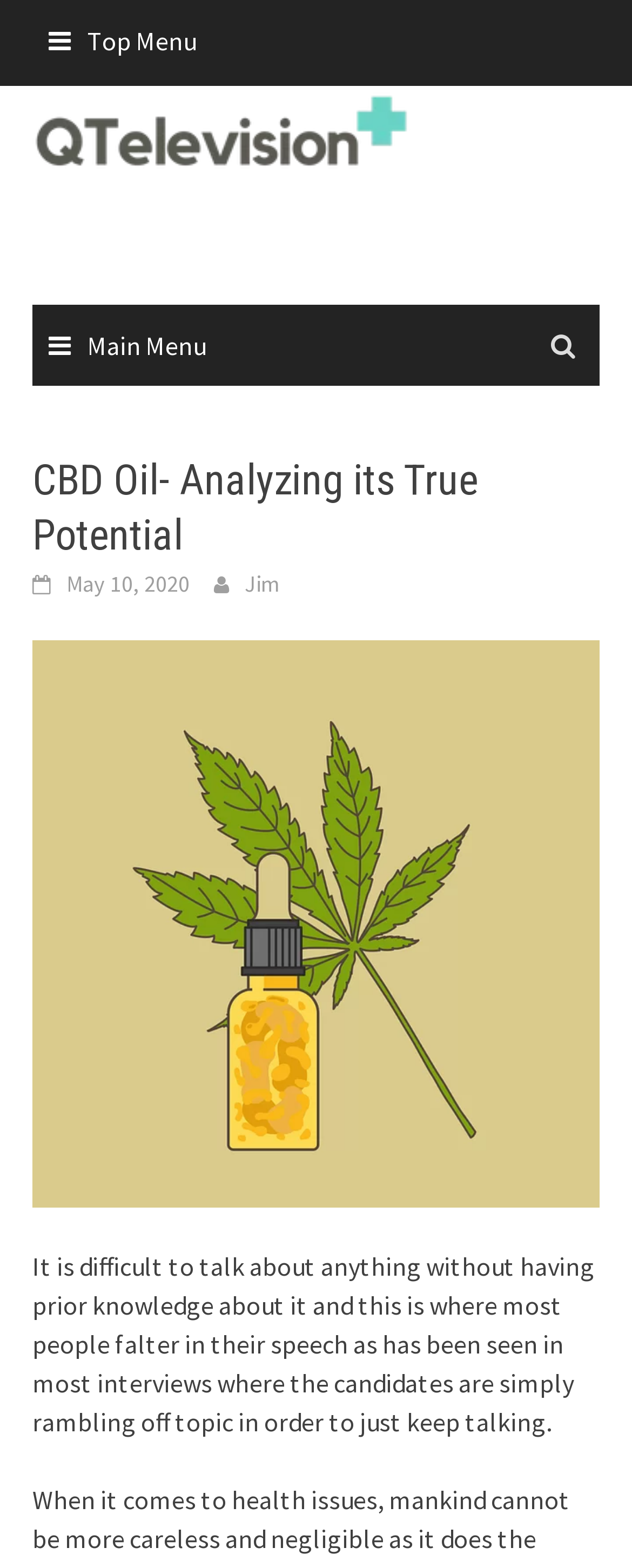Give a succinct answer to this question in a single word or phrase: 
What is the topic of the article?

CBD Oil